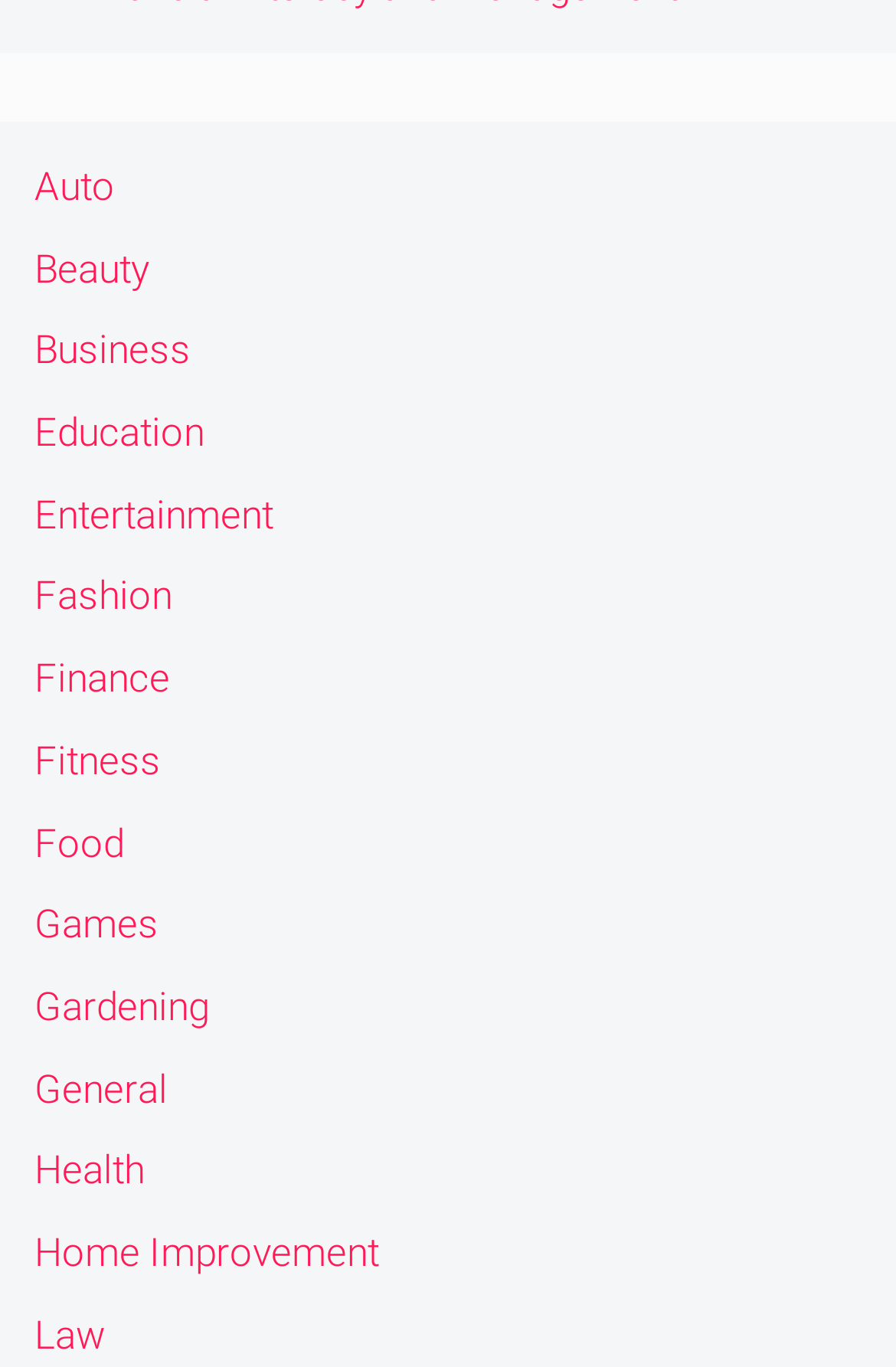Using the details in the image, give a detailed response to the question below:
What categories are available on this webpage?

Based on the links provided on the webpage, it appears that there are multiple categories available, including Auto, Beauty, Business, Education, Entertainment, Fashion, Finance, Fitness, Food, Games, Gardening, General, Health, Home Improvement, and Law.